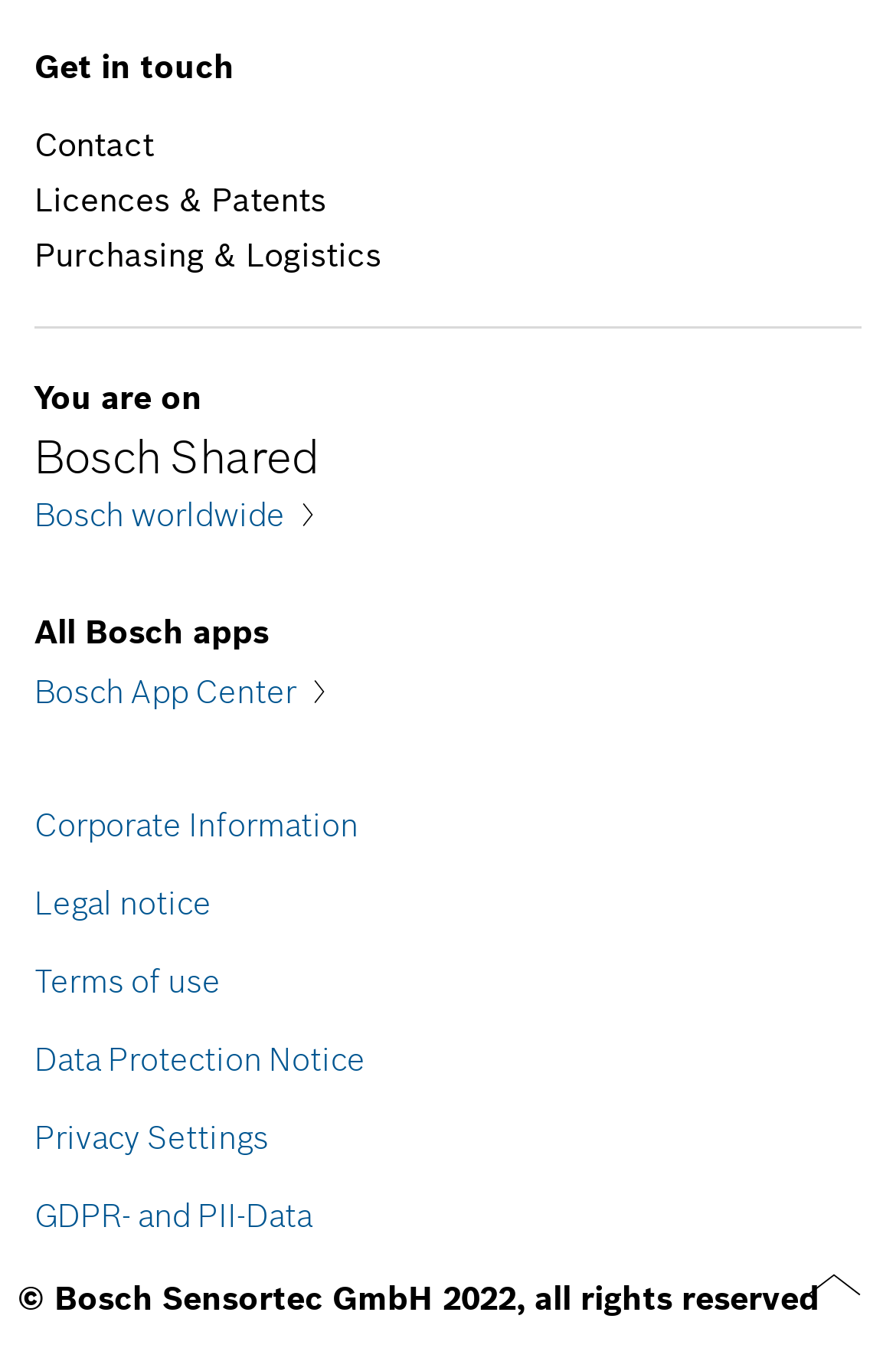Can you specify the bounding box coordinates for the region that should be clicked to fulfill this instruction: "View services offered".

None